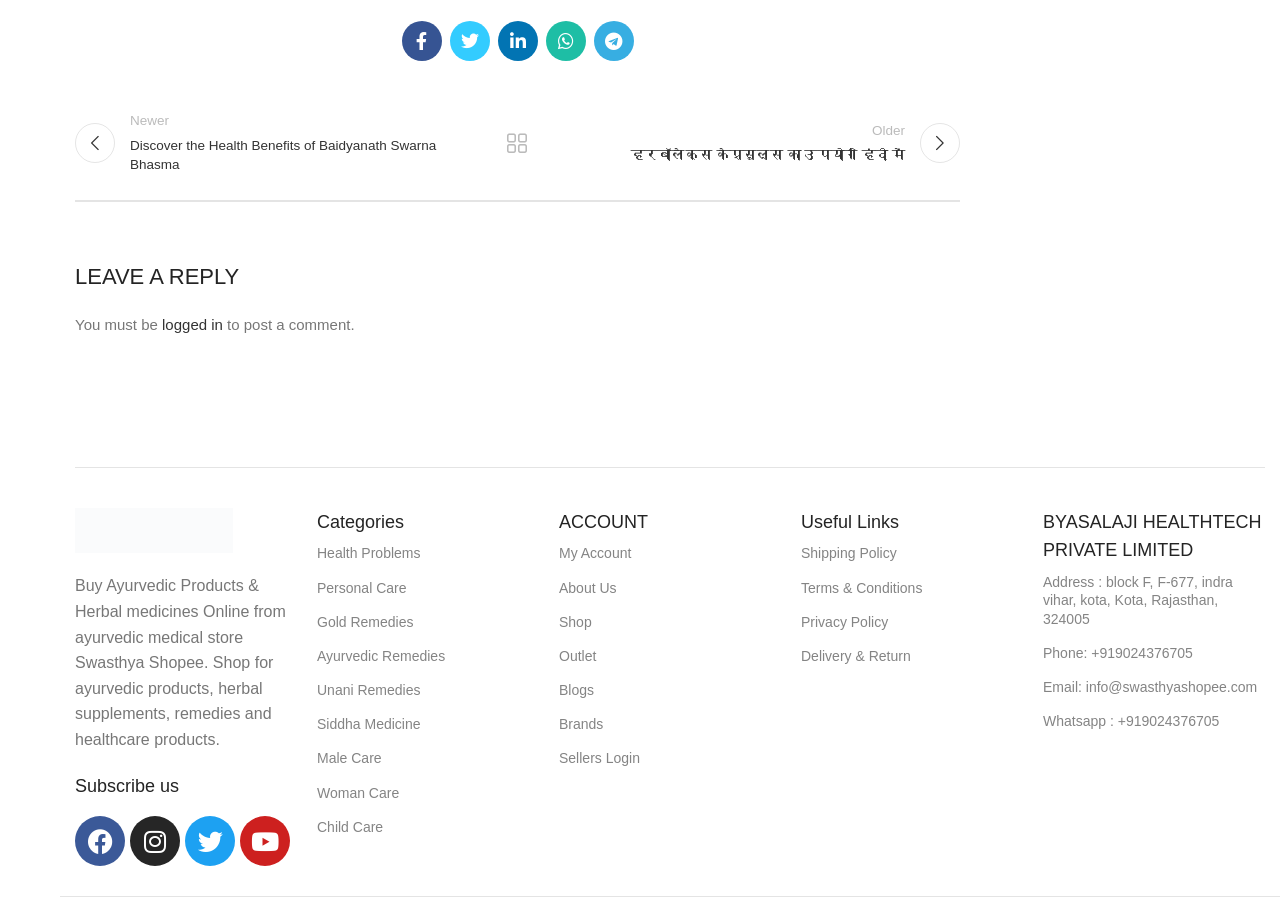Provide a one-word or brief phrase answer to the question:
What is the purpose of this website?

To buy Ayurvedic products